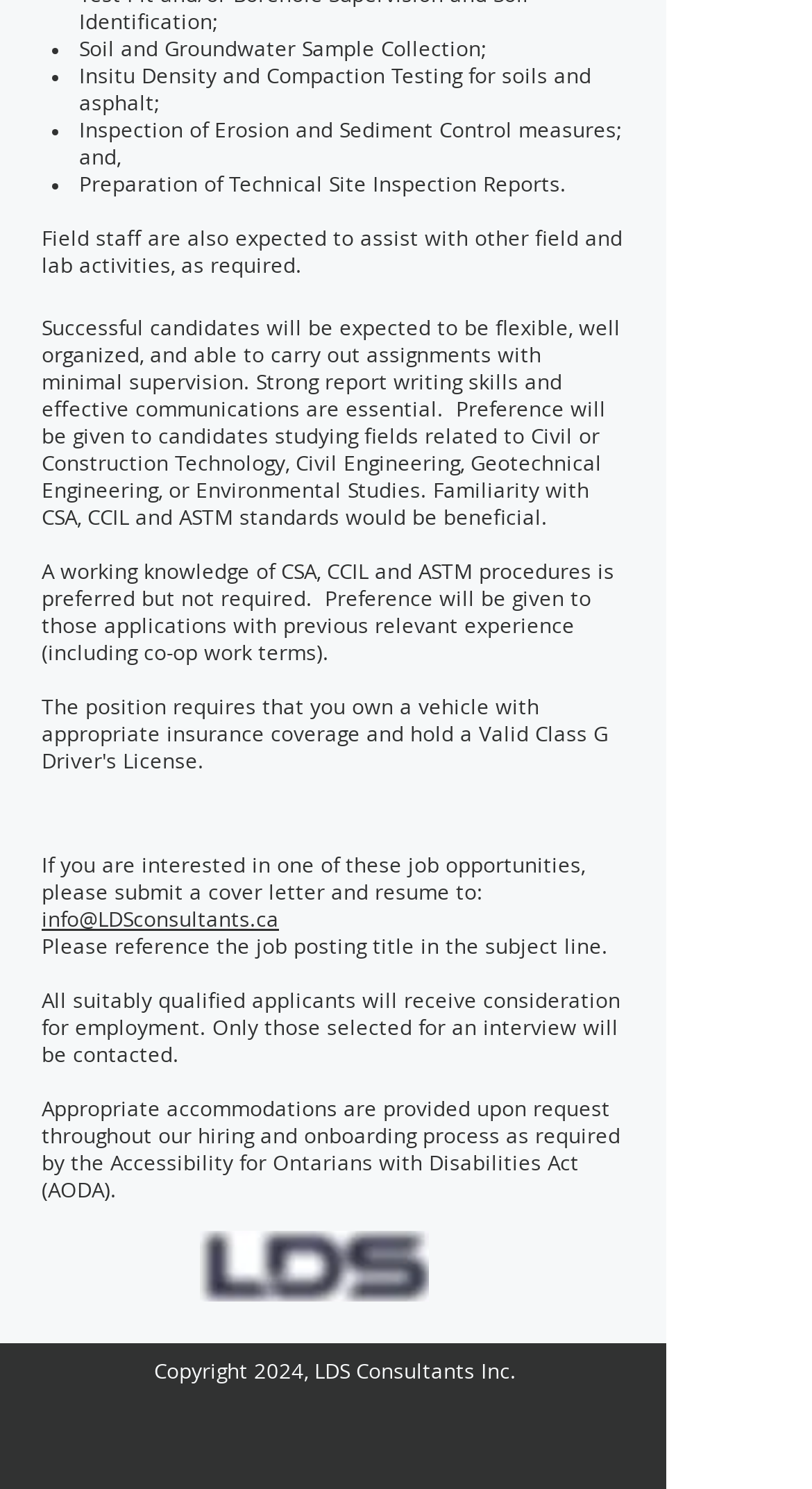What is the preferred field of study for candidates?
Give a detailed explanation using the information visible in the image.

According to the webpage, preference will be given to candidates studying fields related to Civil or Construction Technology, Civil Engineering, Geotechnical Engineering, or Environmental Studies, as mentioned in the job requirements section.